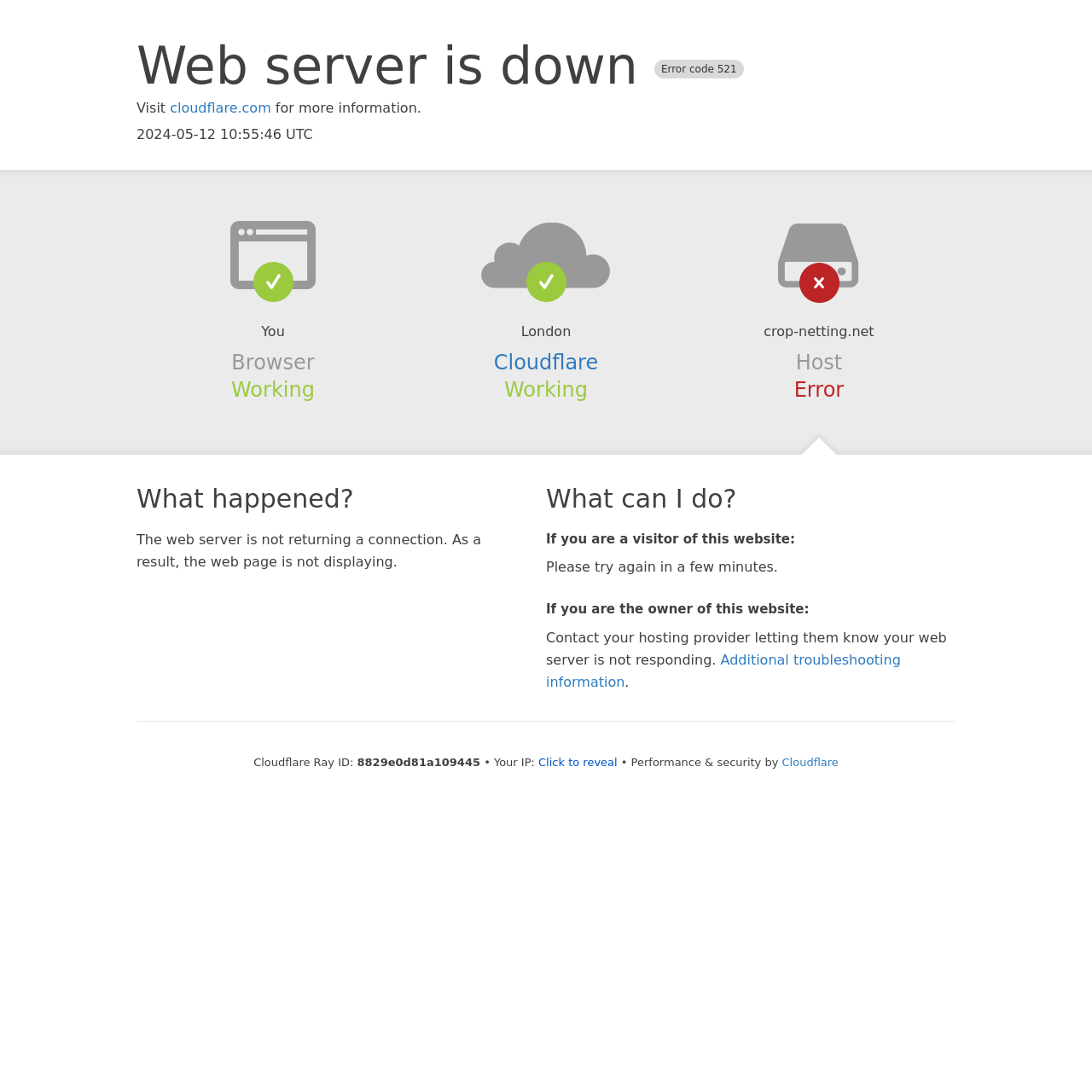What is the name of the hosting provider?
Answer with a single word or phrase, using the screenshot for reference.

Cloudflare